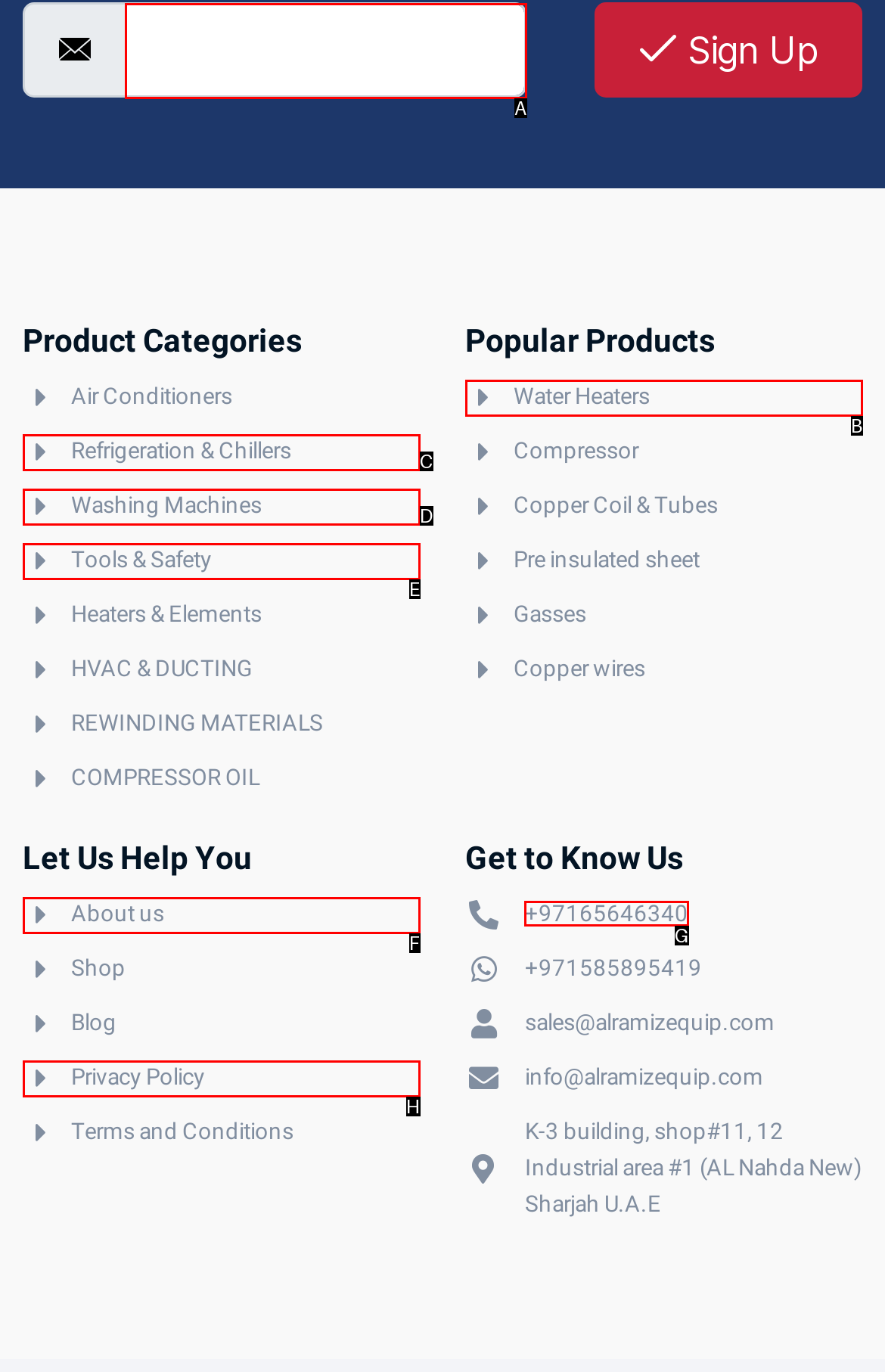Select the letter of the UI element that matches this task: Call +97165646340
Provide the answer as the letter of the correct choice.

G